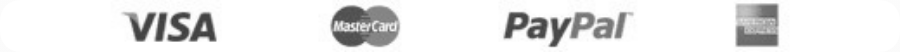What digital payment method is shown?
Using the picture, provide a one-word or short phrase answer.

PayPal